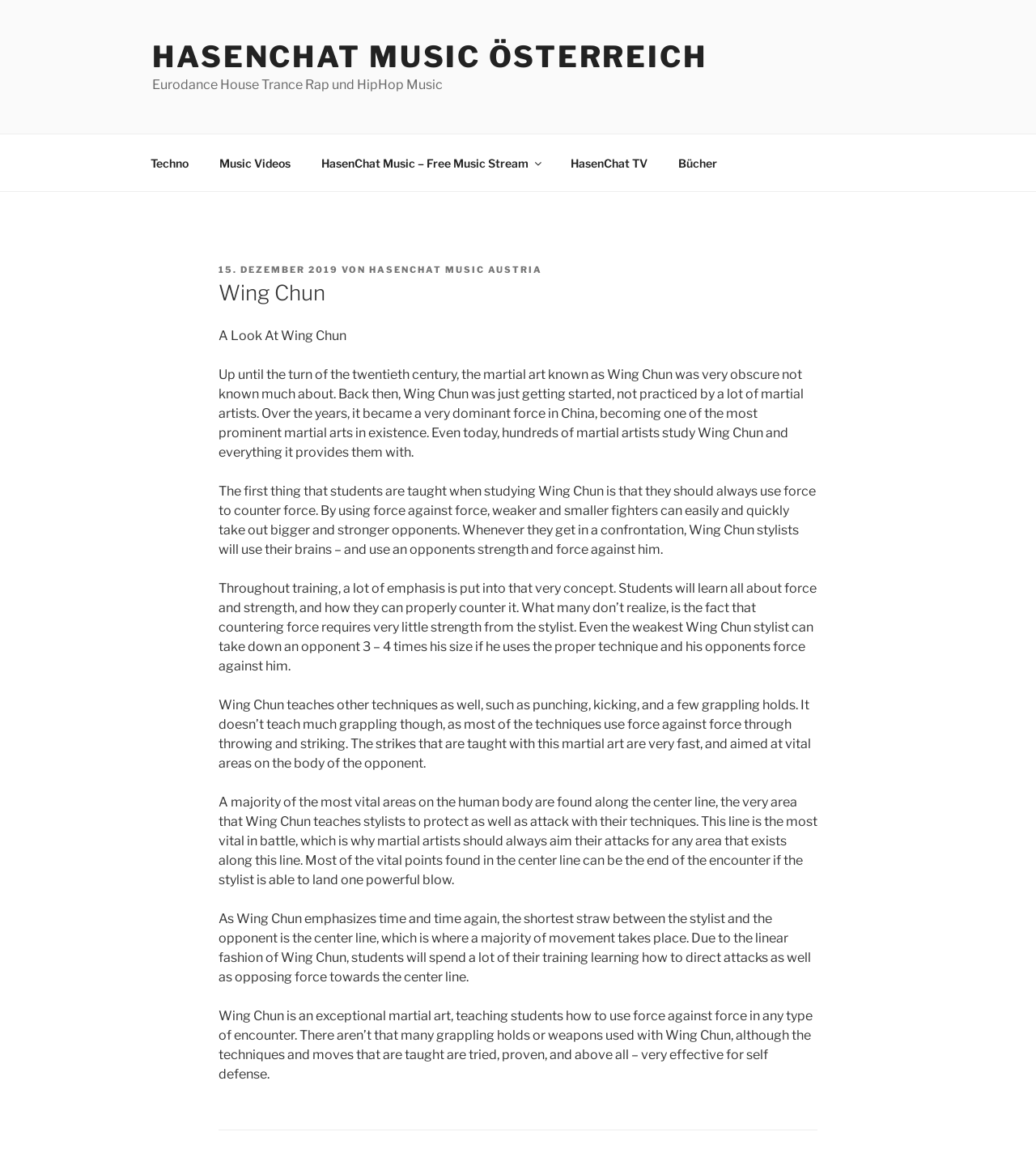Identify the bounding box coordinates for the element that needs to be clicked to fulfill this instruction: "Click on the 'HasenChat TV' link". Provide the coordinates in the format of four float numbers between 0 and 1: [left, top, right, bottom].

[0.537, 0.124, 0.638, 0.159]